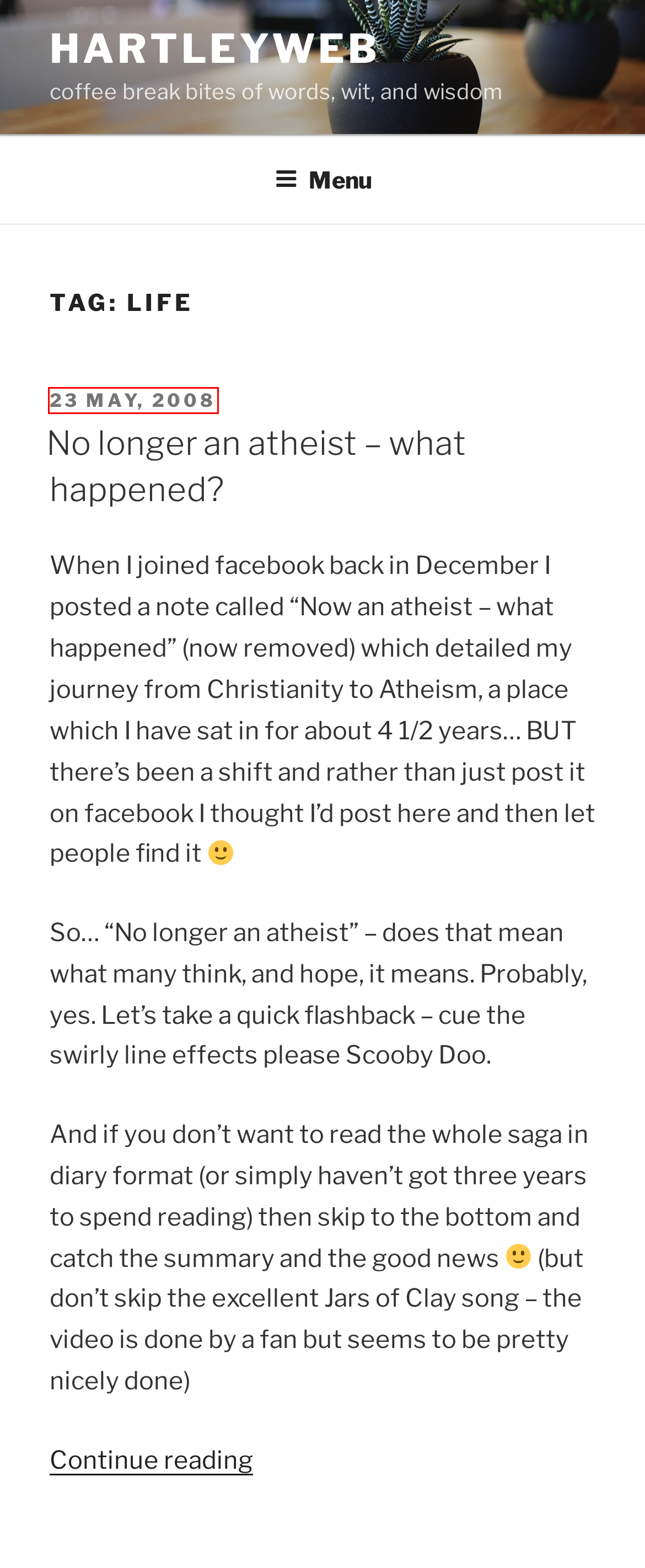You have a screenshot of a webpage with a red bounding box around an element. Select the webpage description that best matches the new webpage after clicking the element within the red bounding box. Here are the descriptions:
A. Multi-Award Winner with Even Faster UK Broadband | Plusnet
B. Blog Tool, Publishing Platform, and CMS – WordPress.org English (UK)
C. hartleyweb
D. life – Page 18 – hartleyweb
E. No longer an atheist – what happened? – hartleyweb
F. Log In ‹ hartleyweb — WordPress
G. Comments for hartleyweb
H. hartleyweb – coffee break bites of words, wit, and wisdom

E